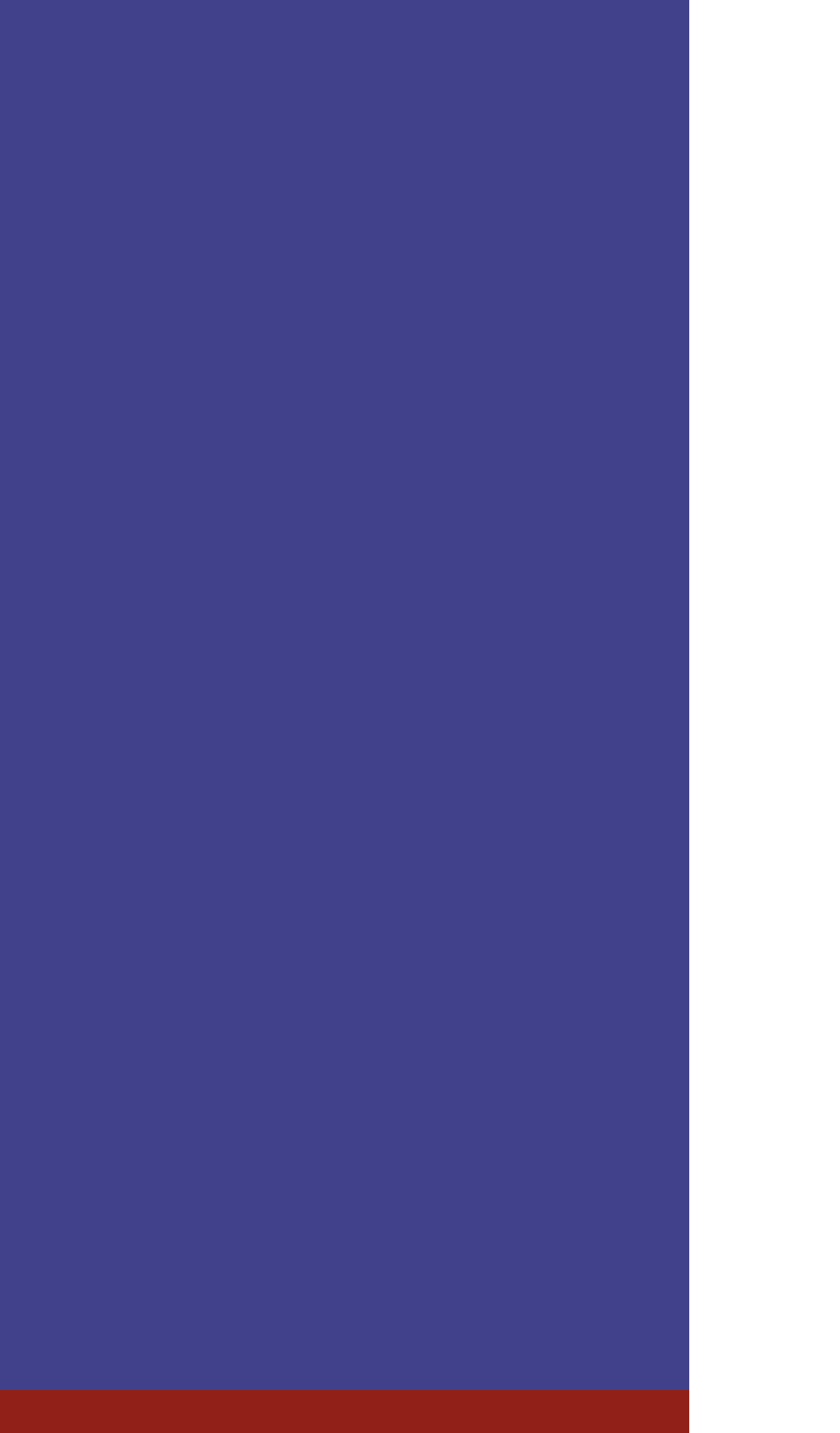Pinpoint the bounding box coordinates of the area that should be clicked to complete the following instruction: "visit the 'HUMANITIES CONFERENCE ROOMS' page". The coordinates must be given as four float numbers between 0 and 1, i.e., [left, top, right, bottom].

None